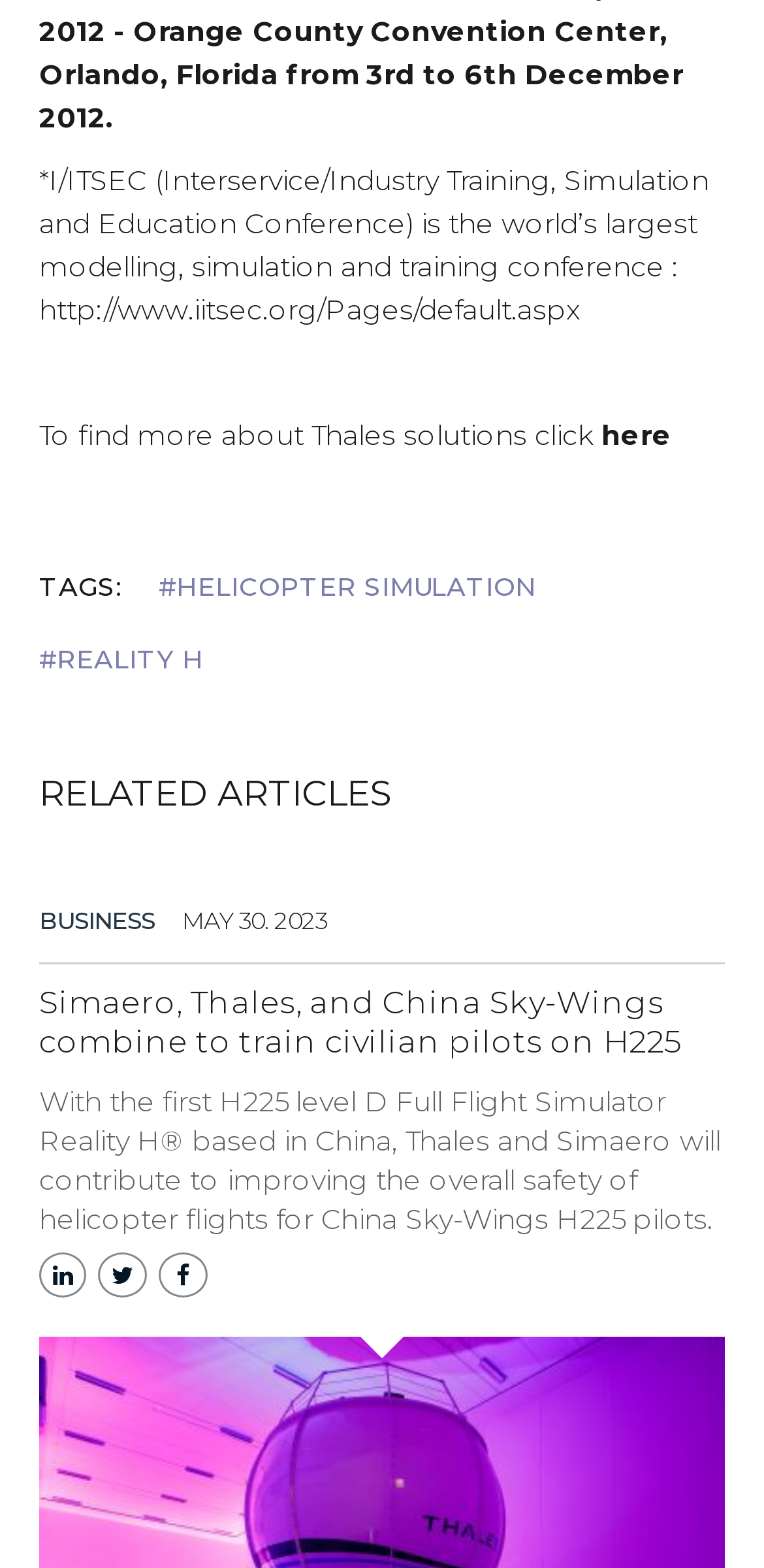Give a one-word or short-phrase answer to the following question: 
What is the date of the article?

MAY 30. 2023